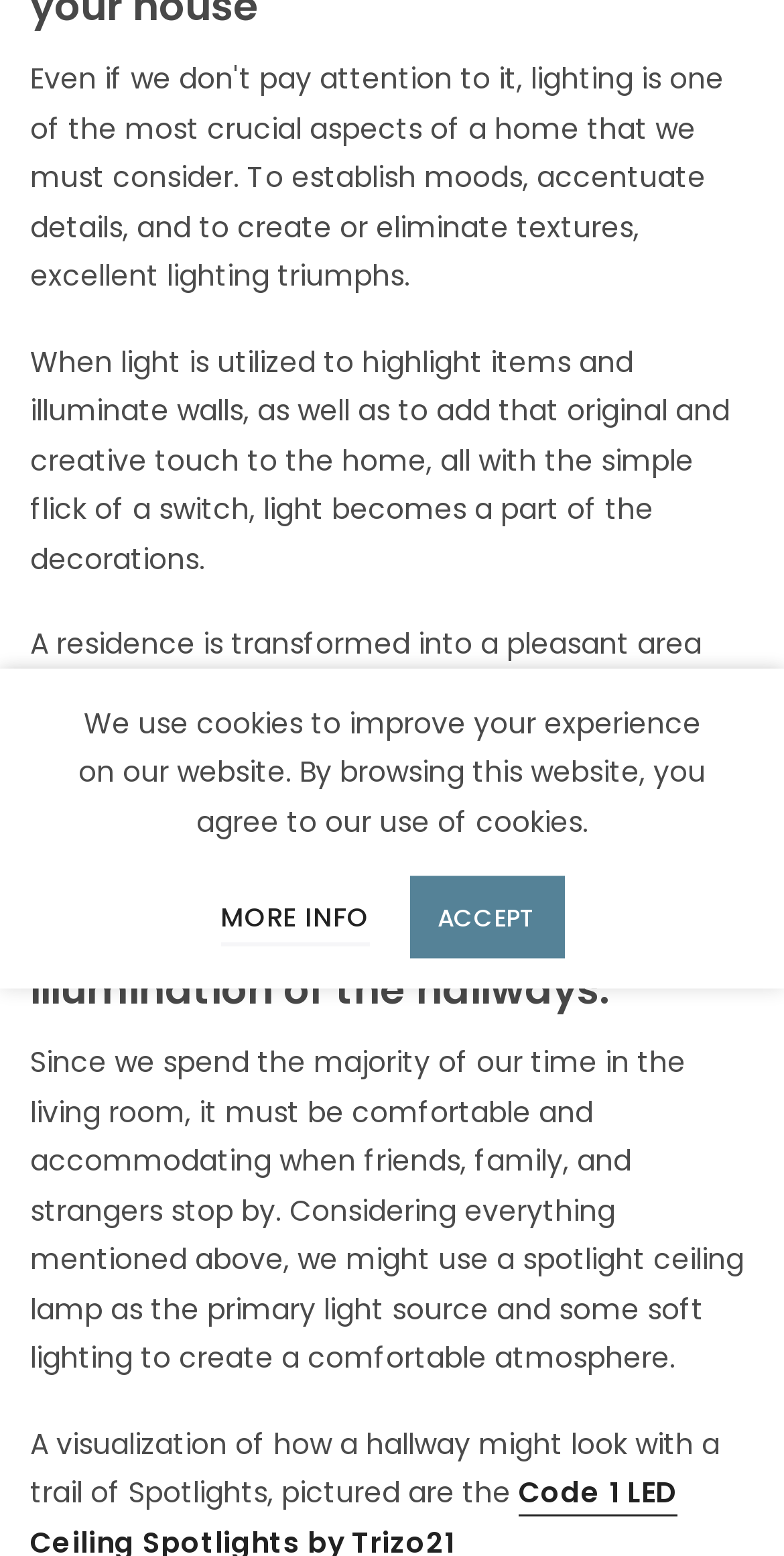Predict the bounding box coordinates of the UI element that matches this description: "JPY". The coordinates should be in the format [left, top, right, bottom] with each value between 0 and 1.

[0.509, 0.037, 0.578, 0.065]